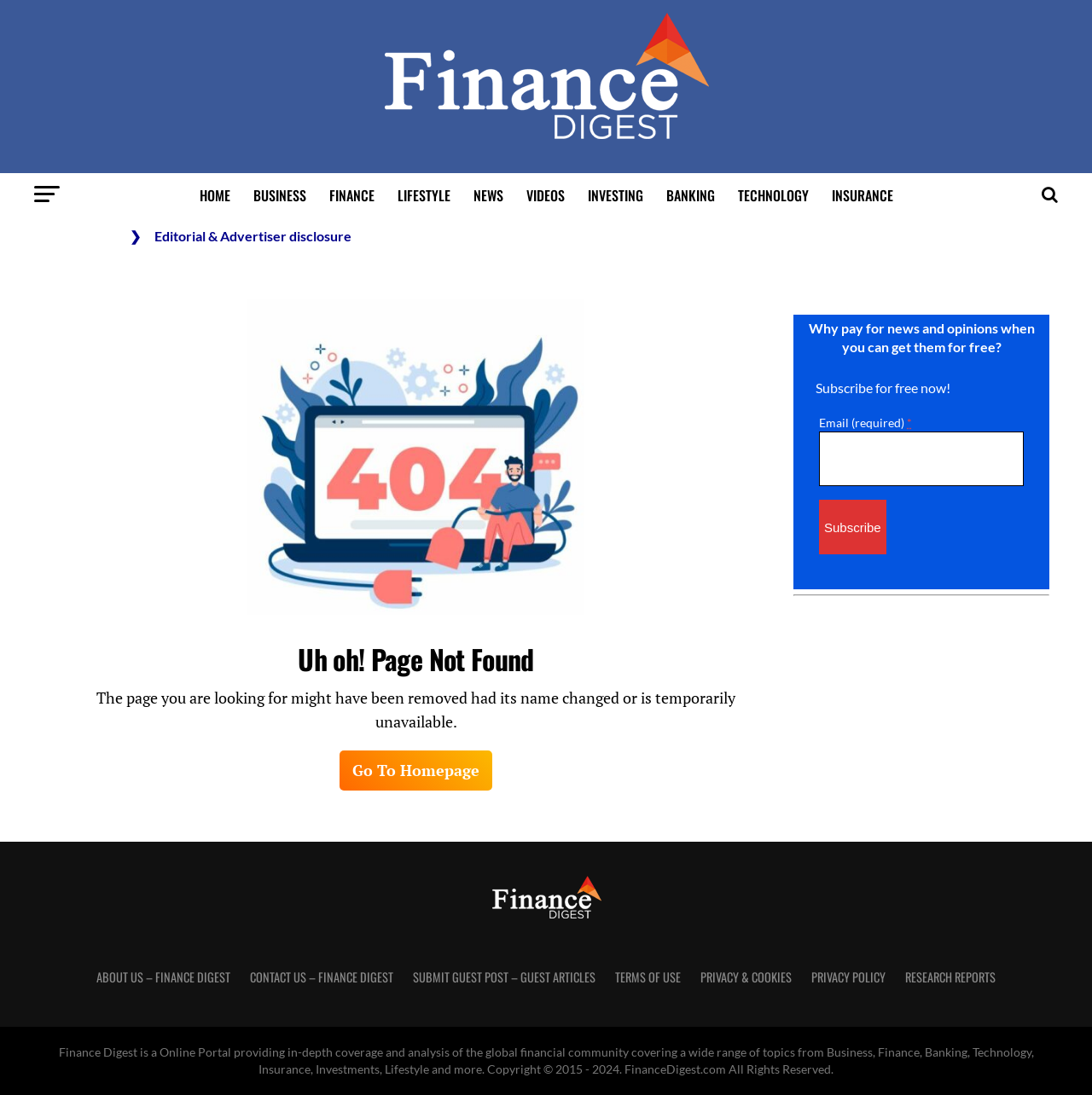Please find the bounding box for the UI element described by: "VIEW FREE SAMPLE PDF".

None